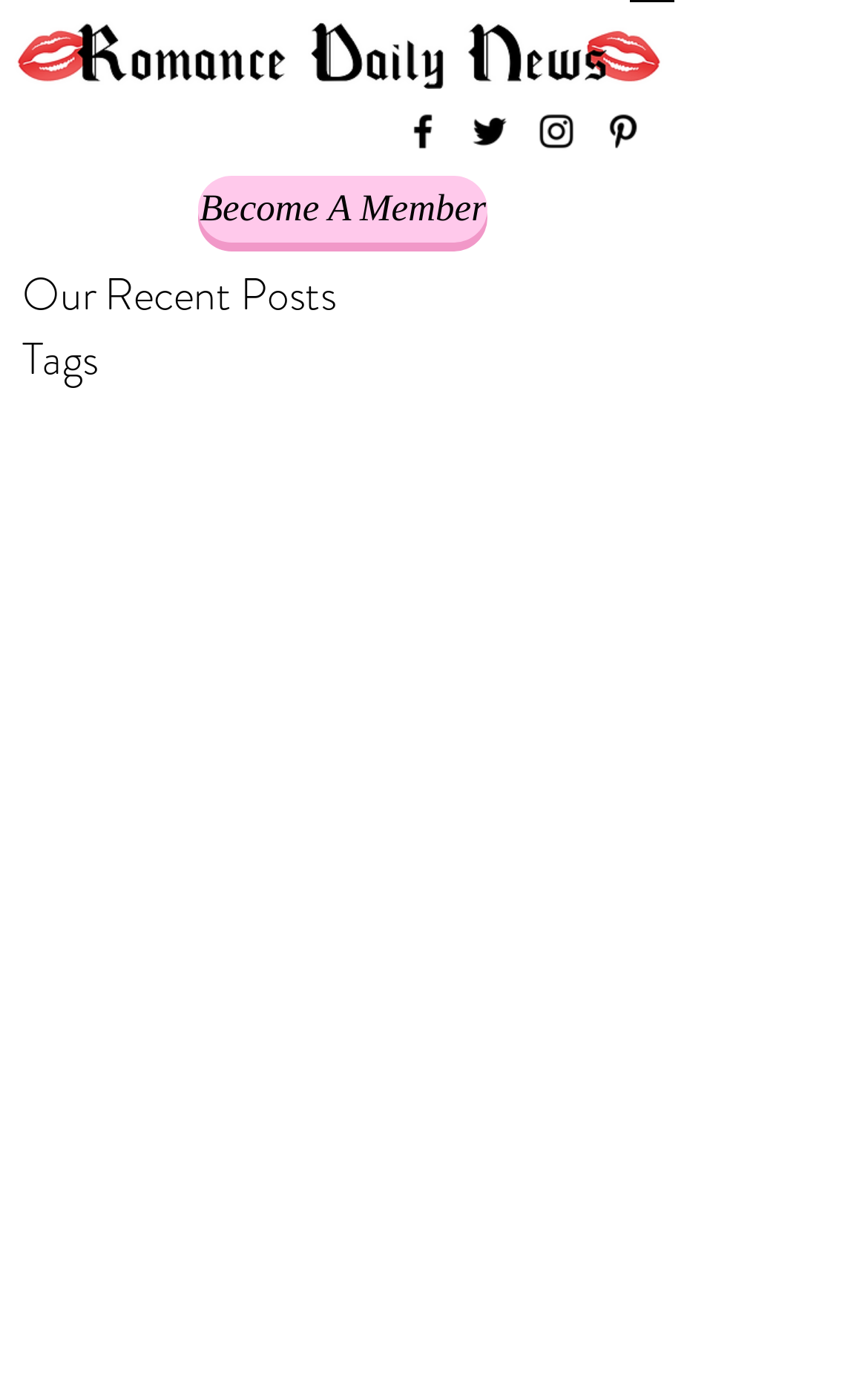Provide the bounding box coordinates of the HTML element described as: "Become A Member". The bounding box coordinates should be four float numbers between 0 and 1, i.e., [left, top, right, bottom].

[0.228, 0.127, 0.562, 0.175]